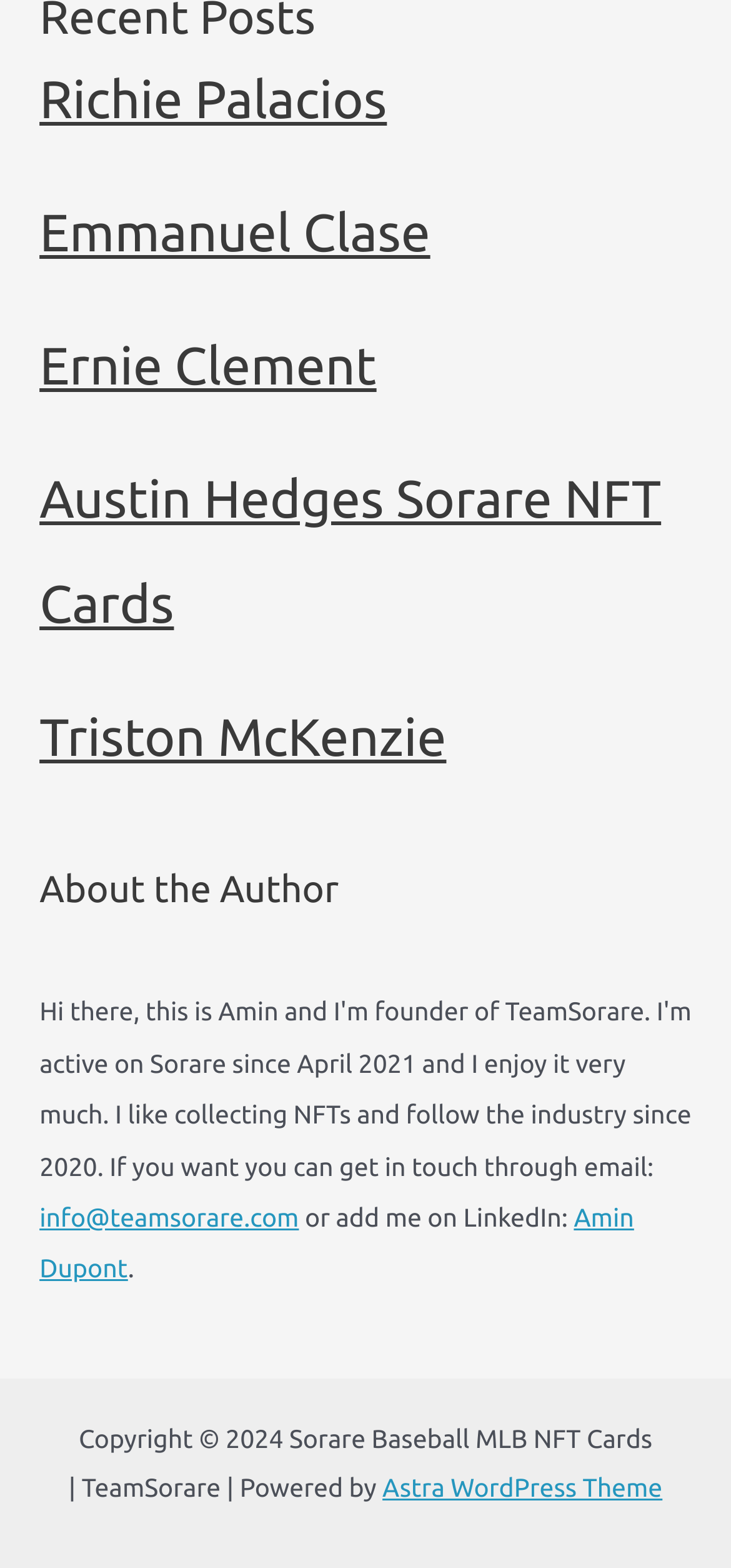Using the given description, provide the bounding box coordinates formatted as (top-left x, top-left y, bottom-right x, bottom-right y), with all values being floating point numbers between 0 and 1. Description: Universal Century Master Timeline

None